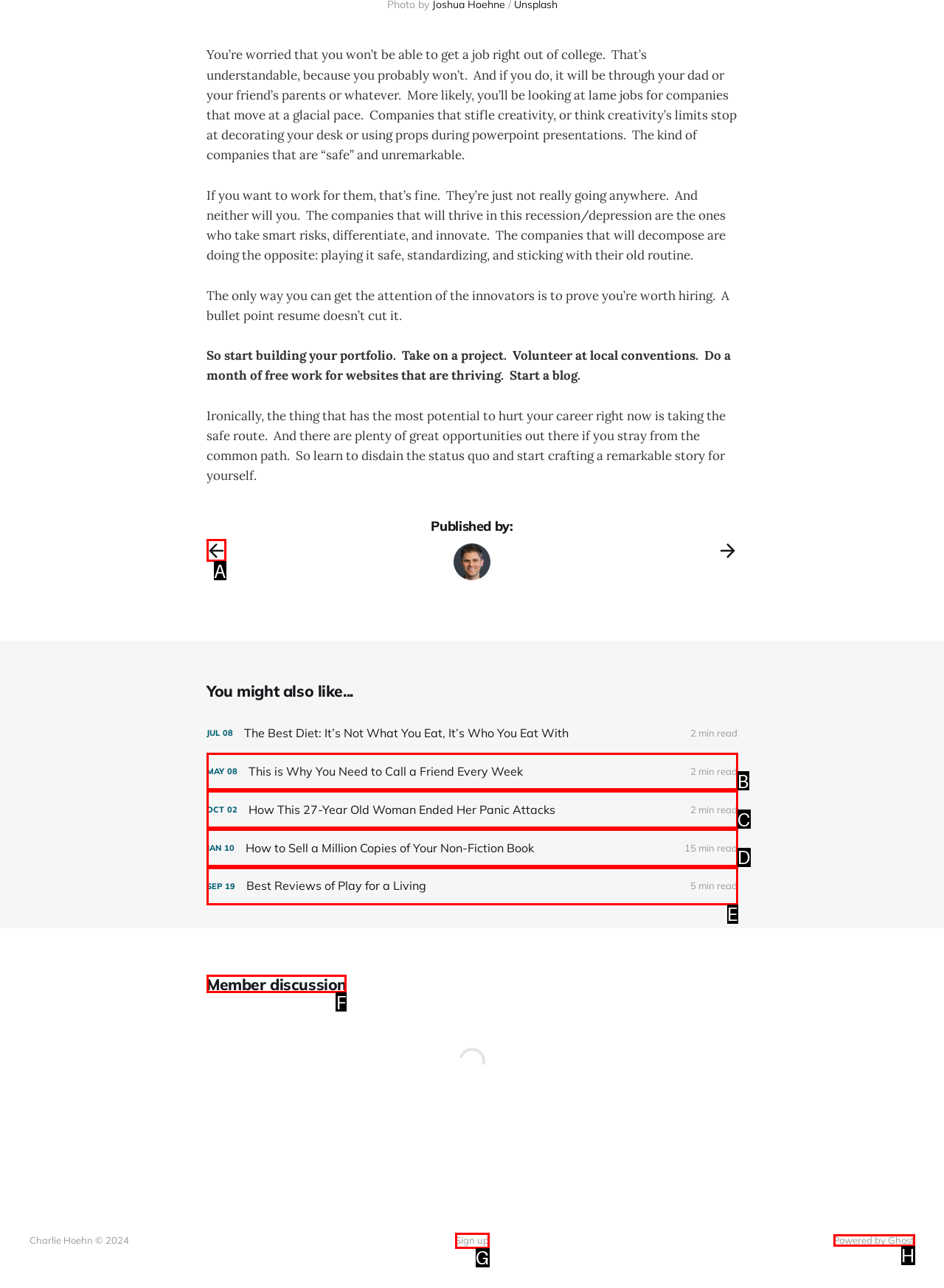Please indicate which option's letter corresponds to the task: Click on the 'Home' link by examining the highlighted elements in the screenshot.

None